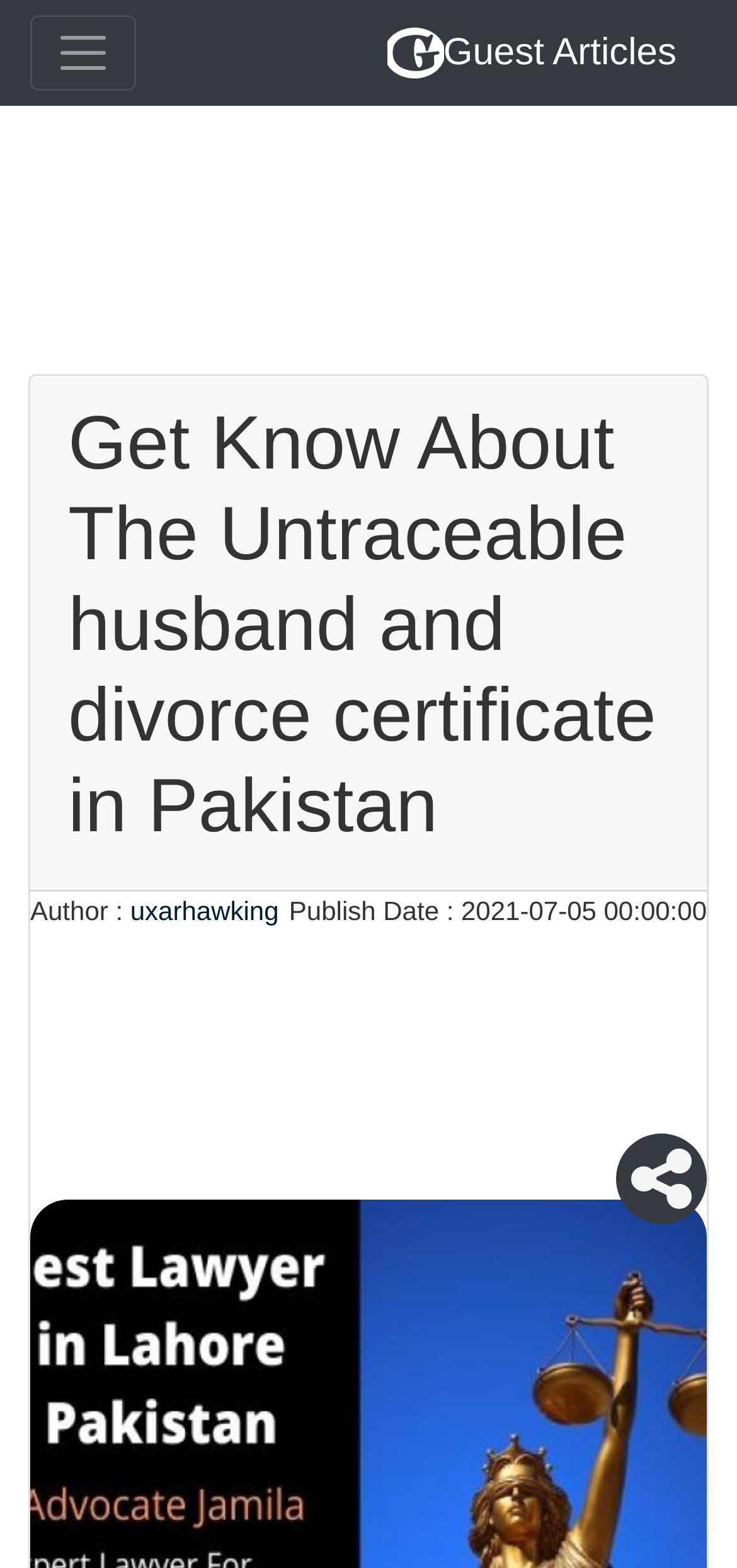What is the author of the article?
Deliver a detailed and extensive answer to the question.

I found the author's name by looking at the text element that says 'Author :' and then finding the corresponding link element next to it, which contains the author's name, 'uxarhawking'.